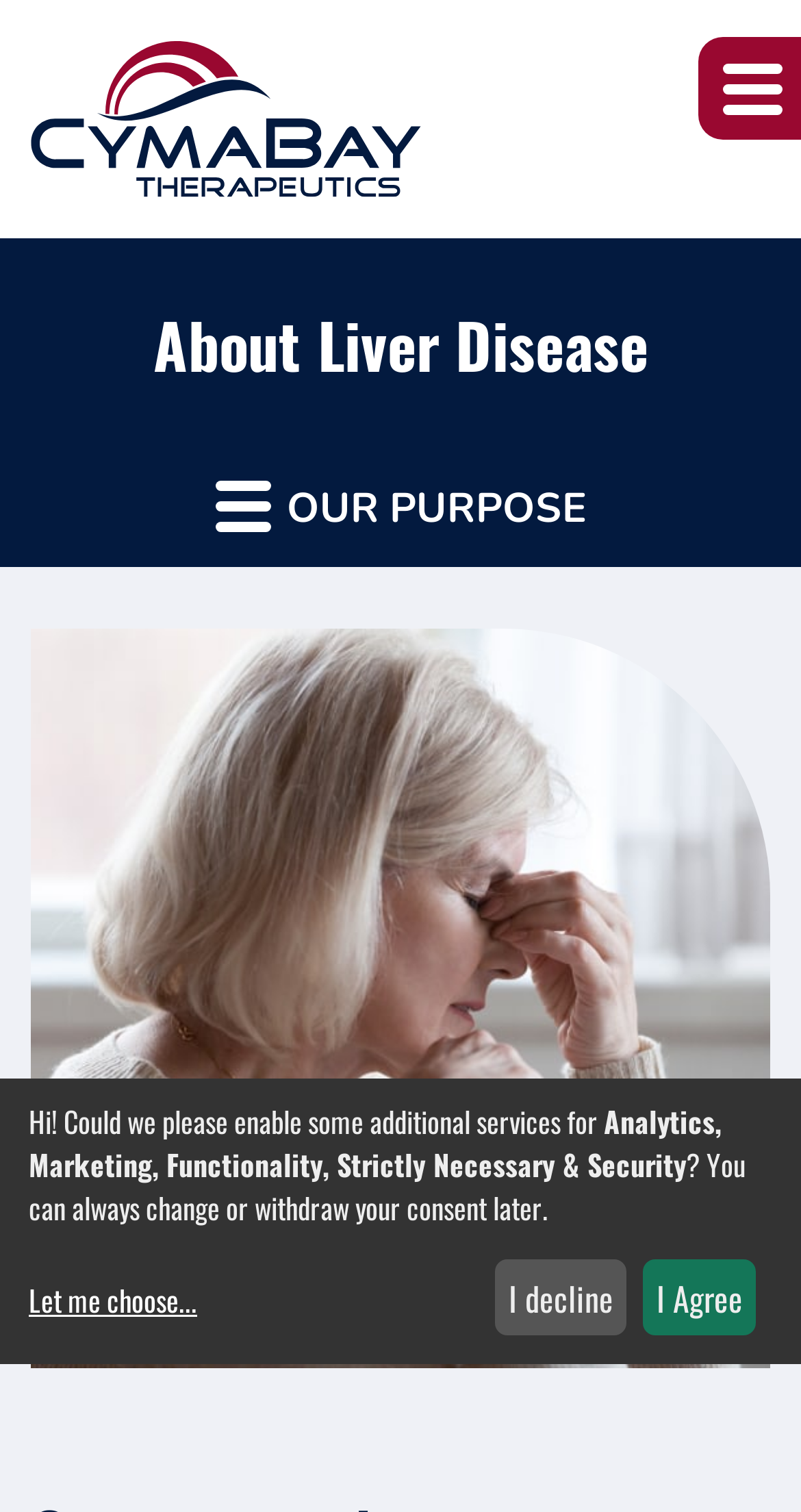Please identify the primary heading of the webpage and give its text content.

About Liver Disease